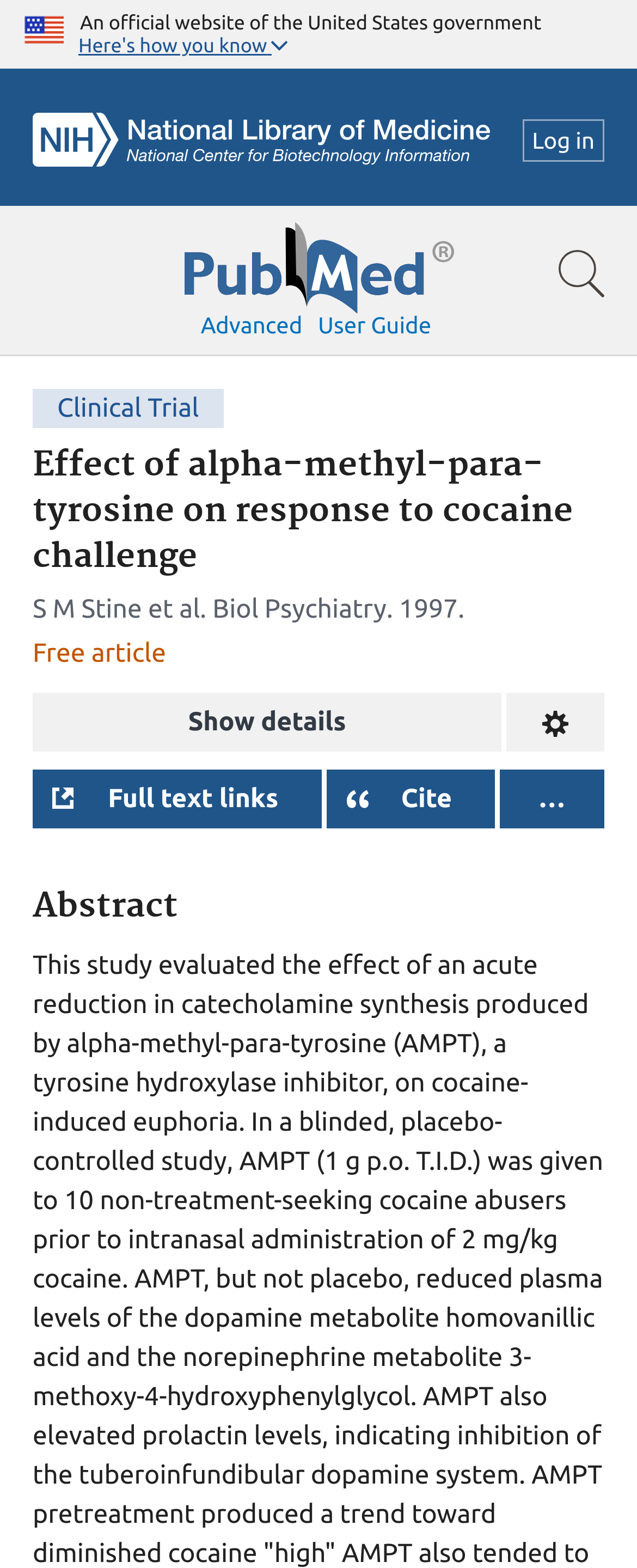Who are the authors of the study?
Give a detailed and exhaustive answer to the question.

I found the answer by looking at the static text elements on the webpage, which mention the authors as 'S M Stine' and 'et al.'.